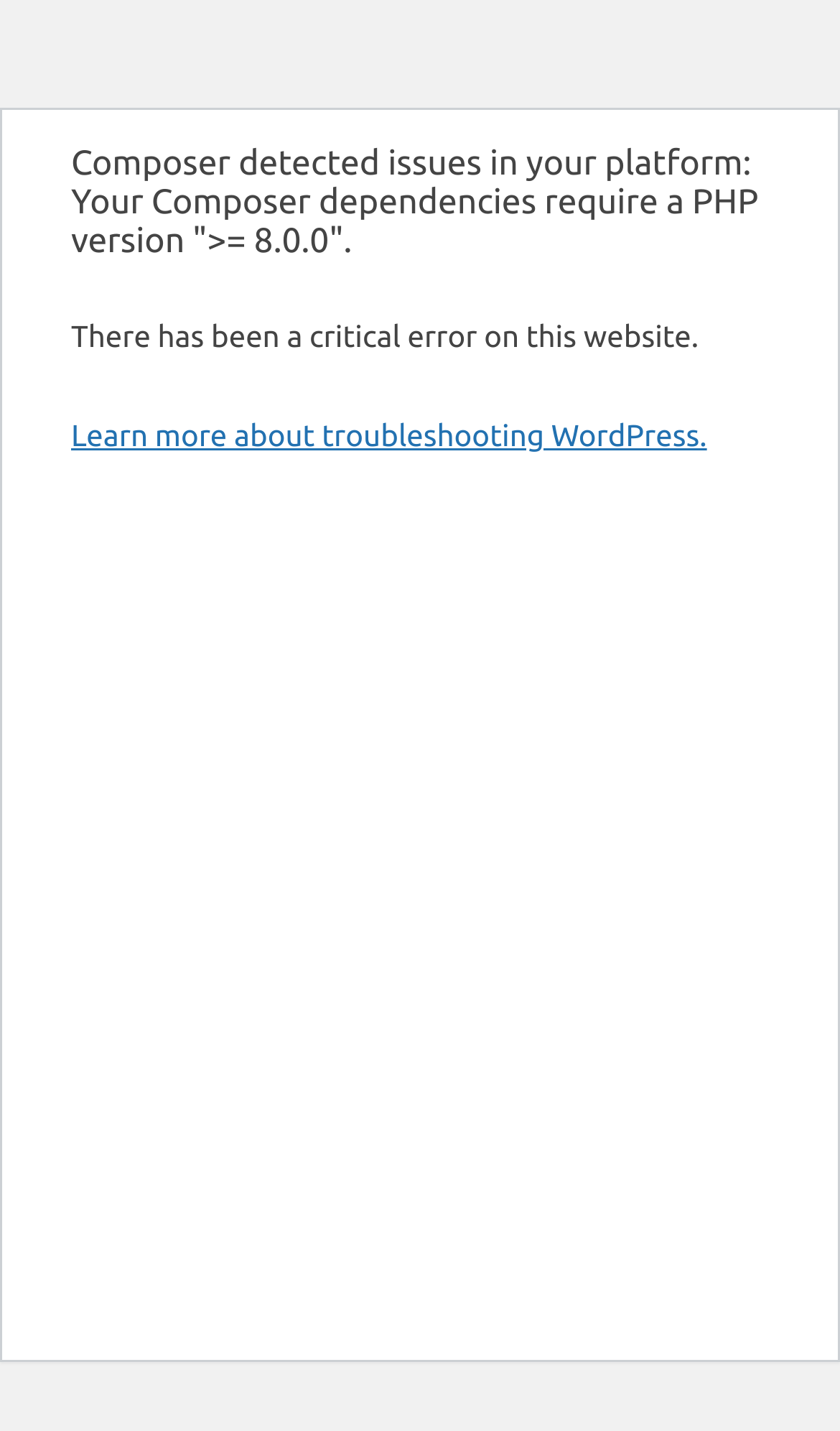Locate the bounding box of the UI element described by: "Learn more about troubleshooting WordPress." in the given webpage screenshot.

[0.085, 0.292, 0.842, 0.316]